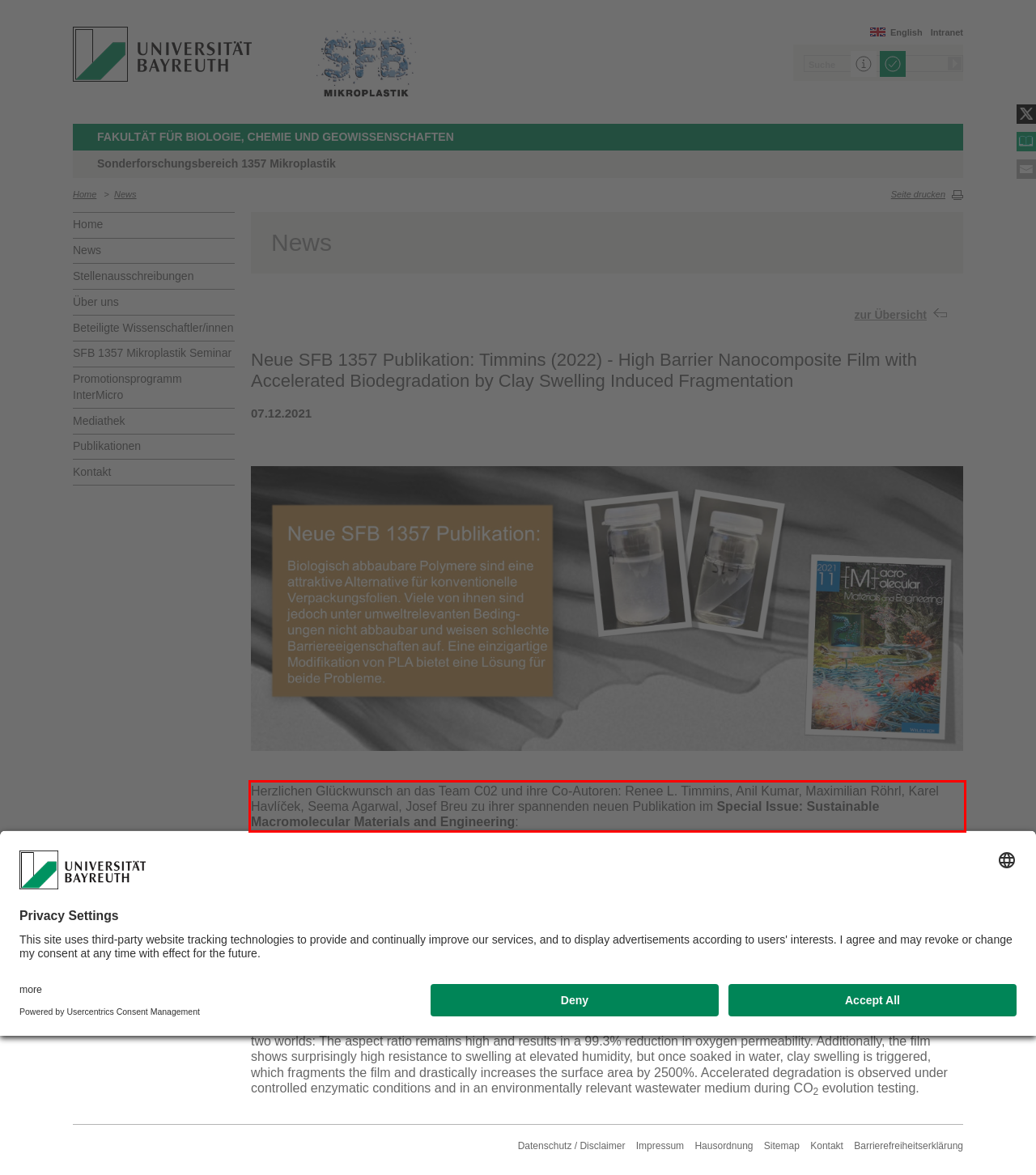You are presented with a webpage screenshot featuring a red bounding box. Perform OCR on the text inside the red bounding box and extract the content.

Herzlichen Glückwunsch an das Team C02 und ihre Co-Autoren: Renee L. Timmins, Anil Kumar, Maximilian Röhrl, Karel Havlíček, Seema Agarwal, Josef Breu zu ihrer spannenden neuen Publikation im Special Issue: Sustainable Macromolecular Materials and Engineering: